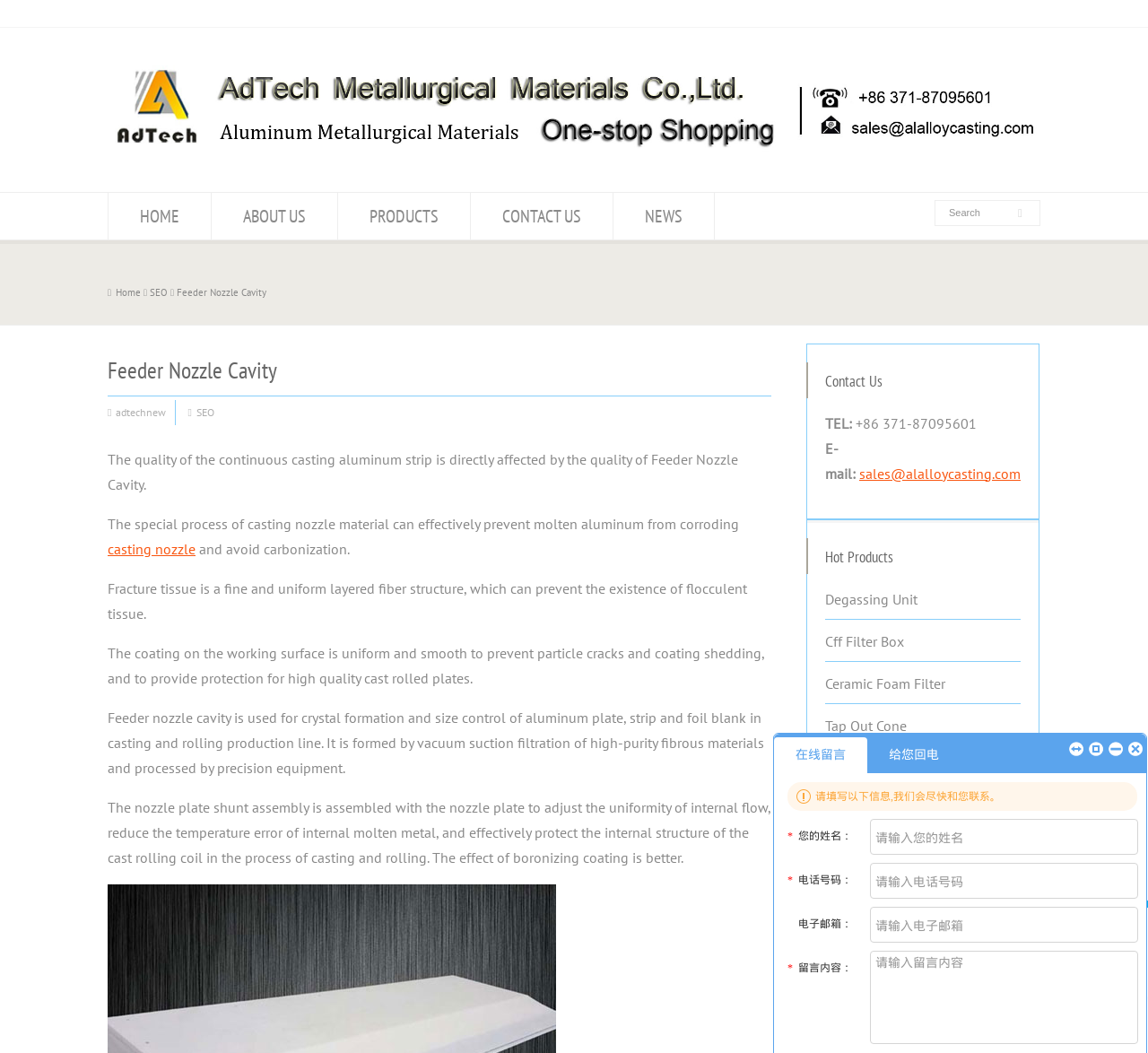Can you find the bounding box coordinates for the element to click on to achieve the instruction: "Check Hot Products"?

[0.719, 0.519, 0.889, 0.54]